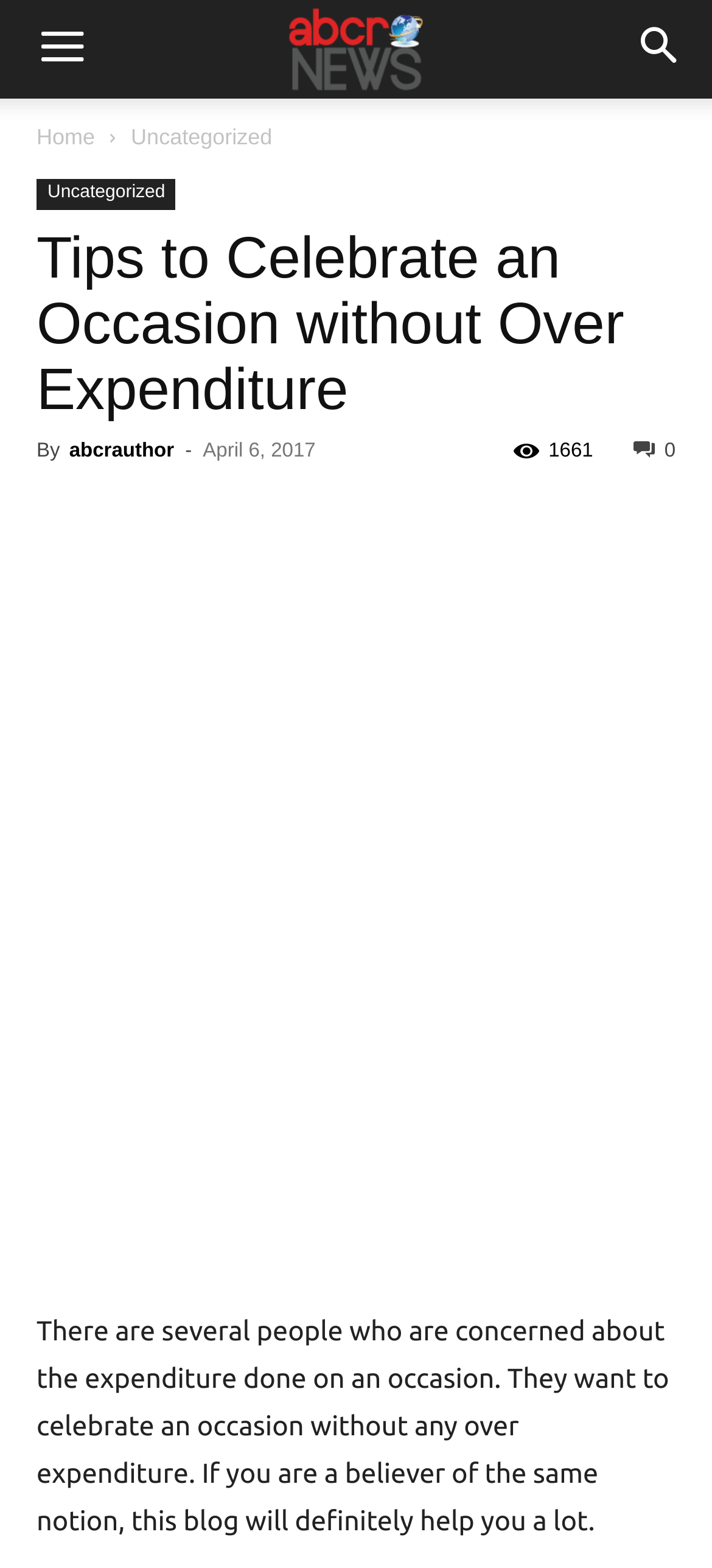Determine the bounding box coordinates of the section to be clicked to follow the instruction: "Click the 'Menu' button". The coordinates should be given as four float numbers between 0 and 1, formatted as [left, top, right, bottom].

[0.005, 0.0, 0.169, 0.063]